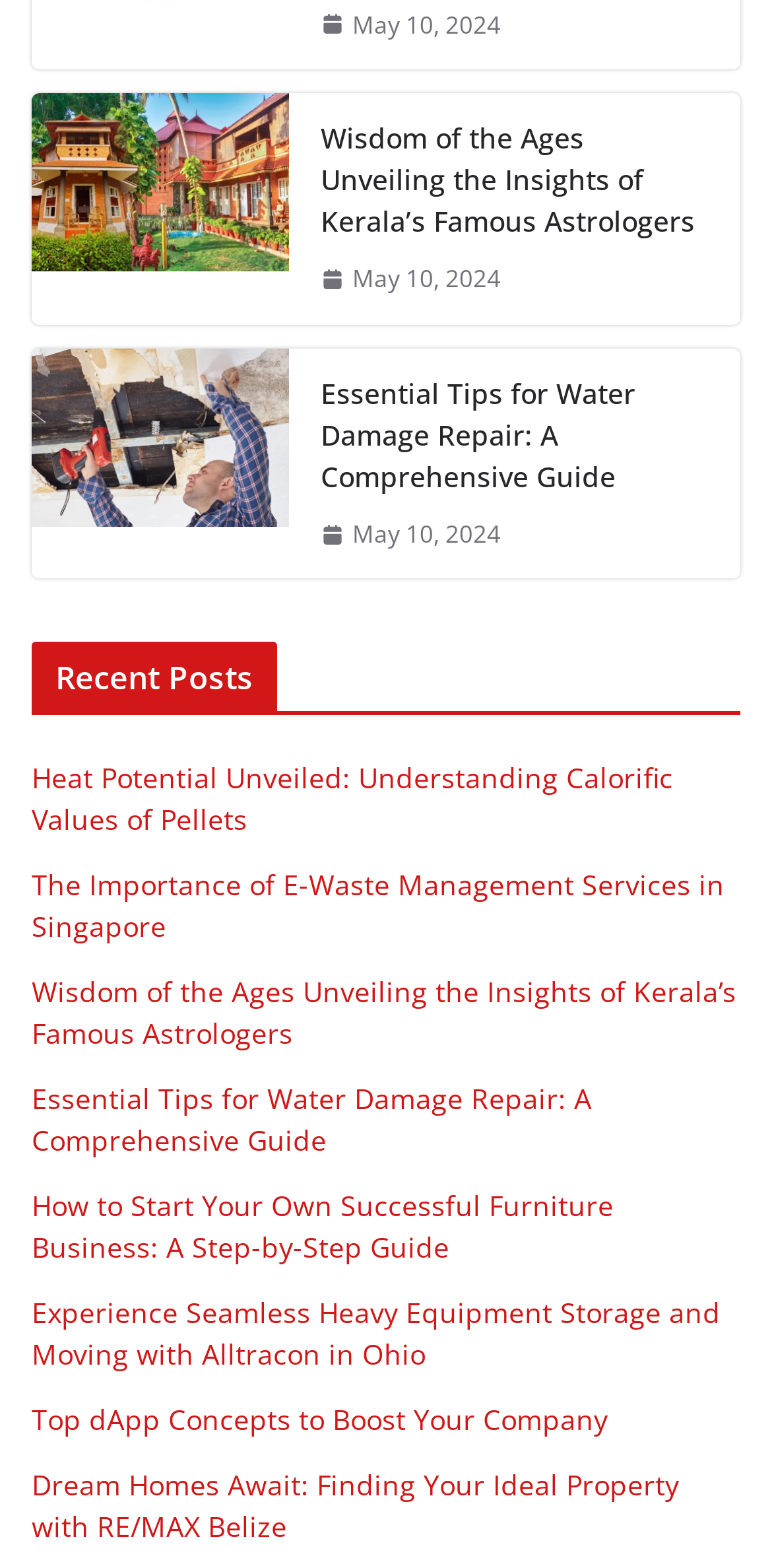Are all posts related to astrology?
Please use the image to deliver a detailed and complete answer.

I examined the titles of the posts under 'Recent Posts' and found that they cover a variety of topics, including water damage repair, calorific values of pellets, e-waste management, and more. Only one post, 'Wisdom of the Ages Unveiling the Insights of Kerala’s Famous Astrologers', is related to astrology.